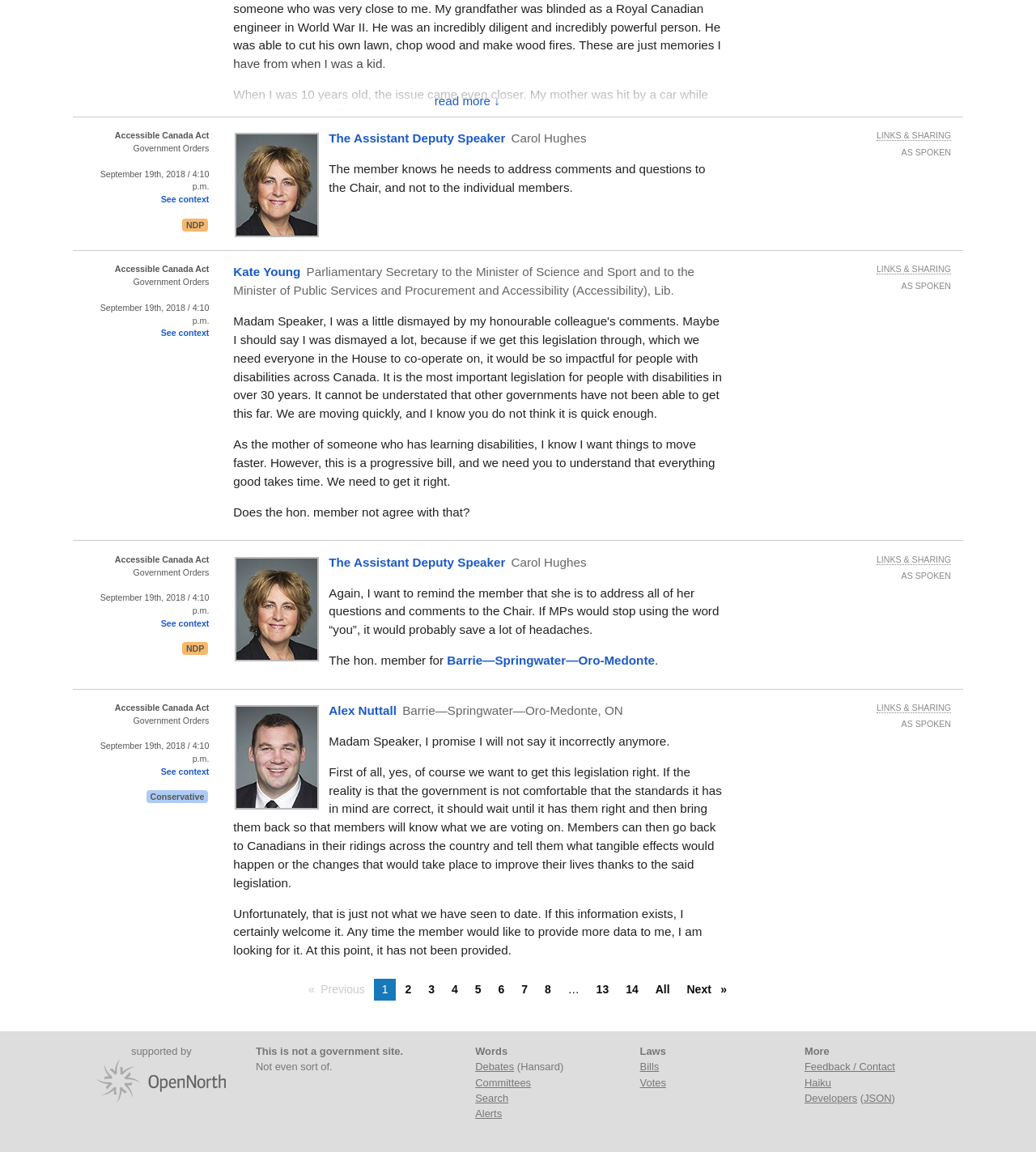Point out the bounding box coordinates of the section to click in order to follow this instruction: "Click the 'Kate Young' link".

[0.225, 0.23, 0.293, 0.242]